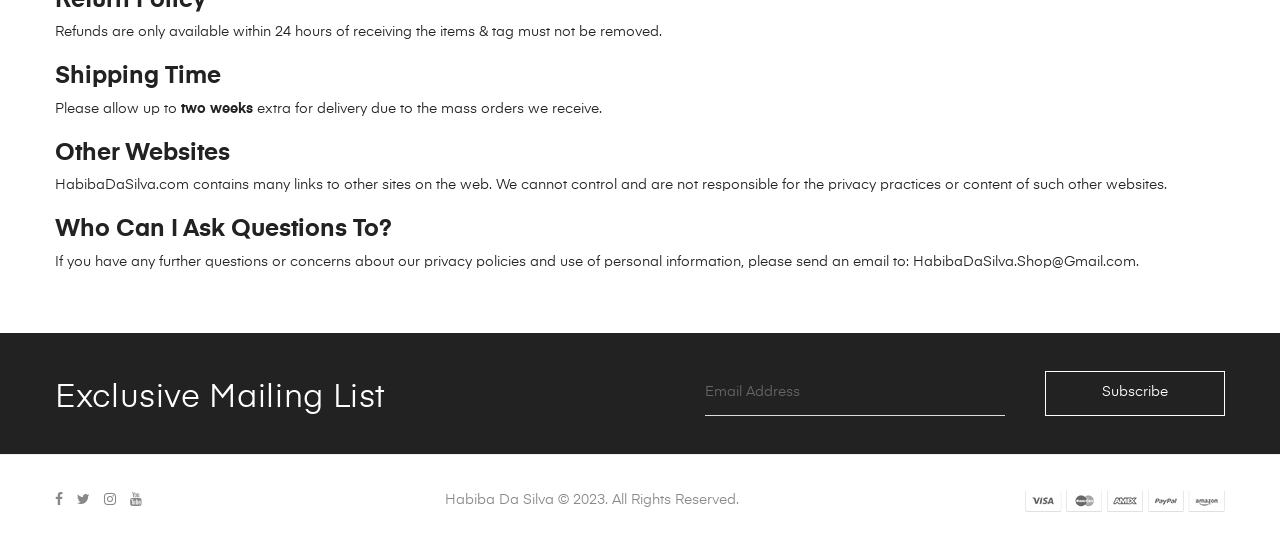What is the time frame for refunds?
Provide a thorough and detailed answer to the question.

According to the webpage, refunds are only available within 24 hours of receiving the items, as stated in the StaticText element with the text 'Refunds are only available within 24 hours of receiving the items & tag must not be removed.'